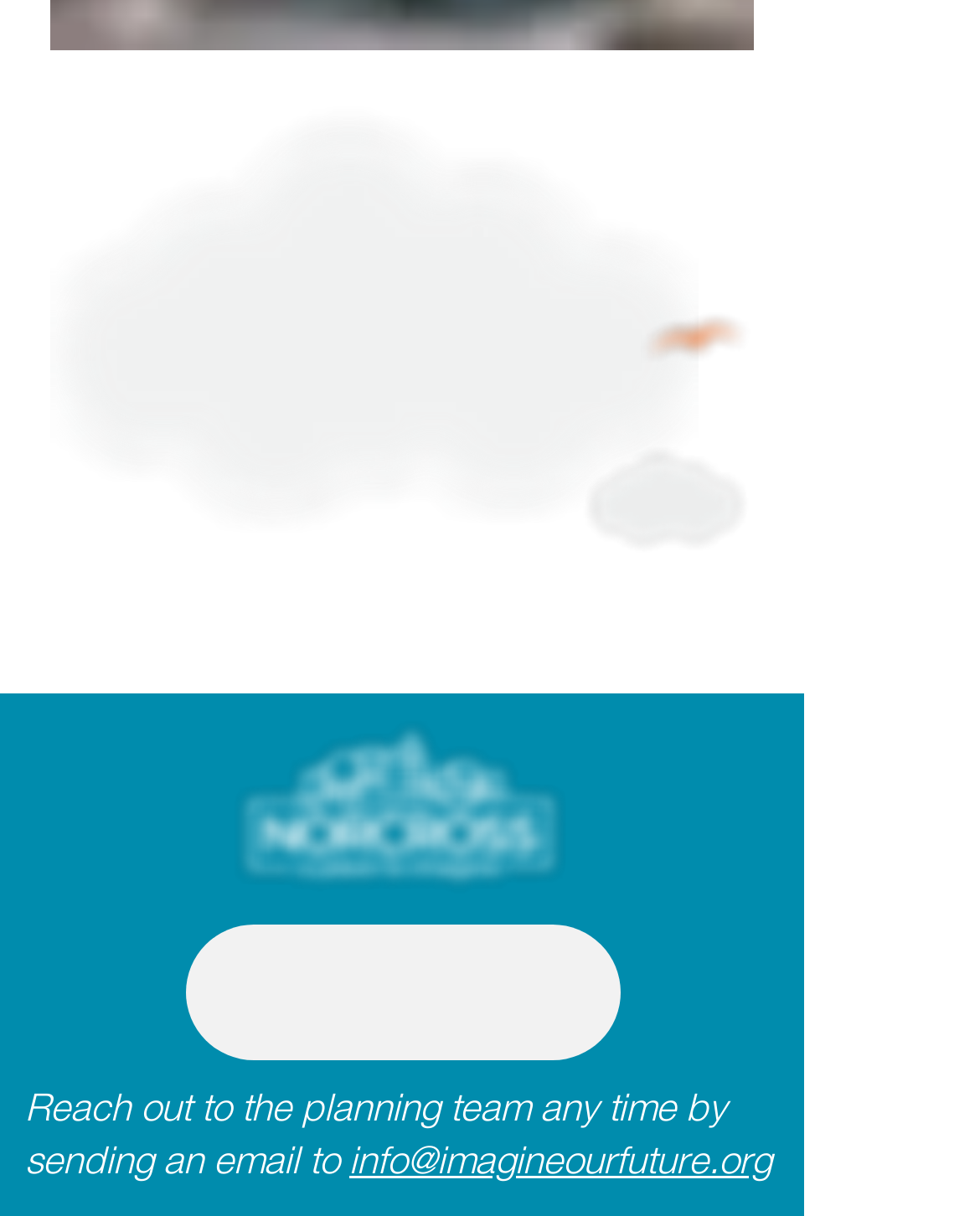Please give a succinct answer using a single word or phrase:
What is the purpose of the 'Social Bar'?

To connect with the organization on social media